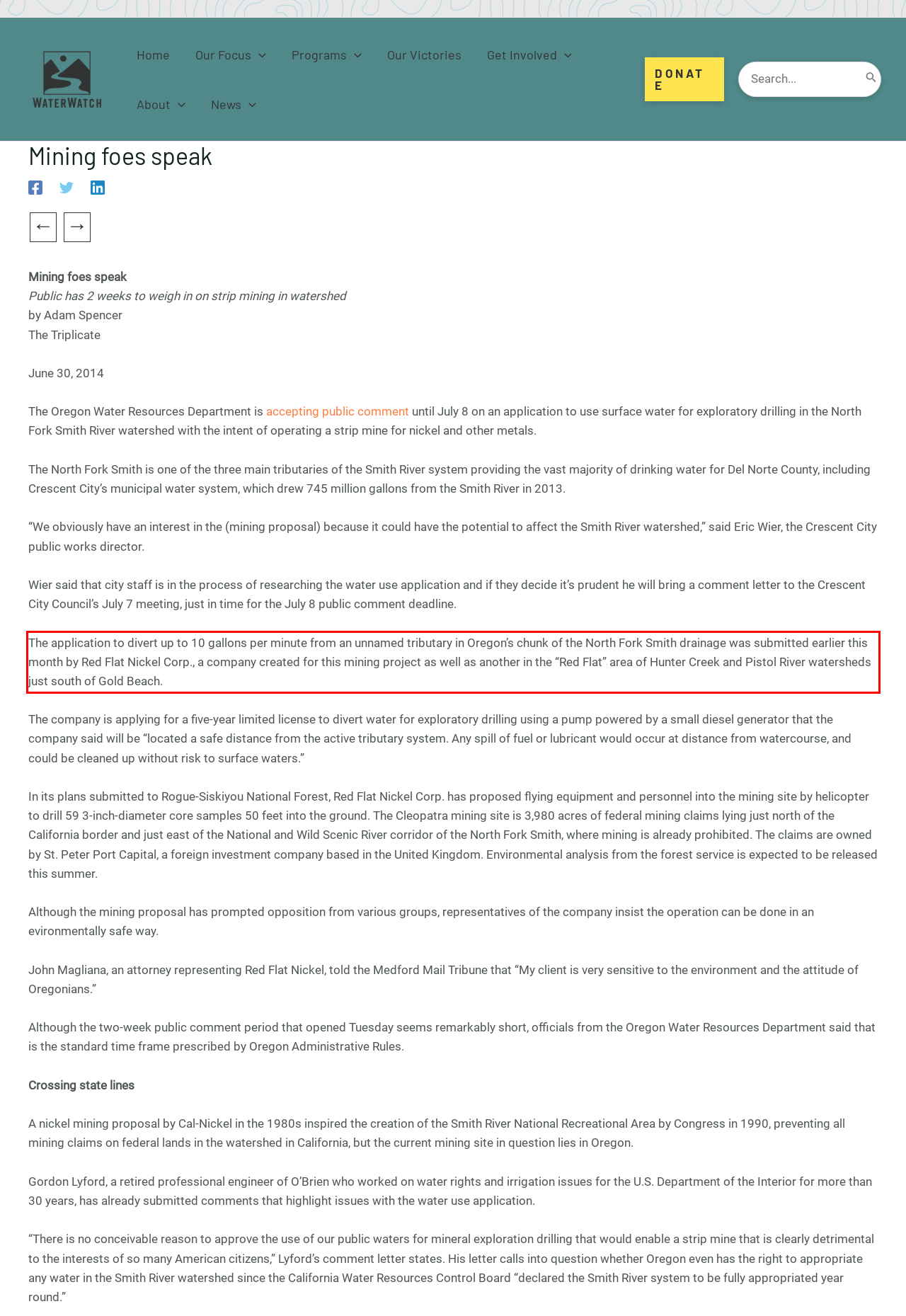You have a screenshot of a webpage with a red bounding box. Identify and extract the text content located inside the red bounding box.

The application to divert up to 10 gallons per minute from an unnamed tributary in Oregon’s chunk of the North Fork Smith drainage was submitted earlier this month by Red Flat Nickel Corp., a company created for this mining project as well as another in the “Red Flat” area of Hunter Creek and Pistol River watersheds just south of Gold Beach.